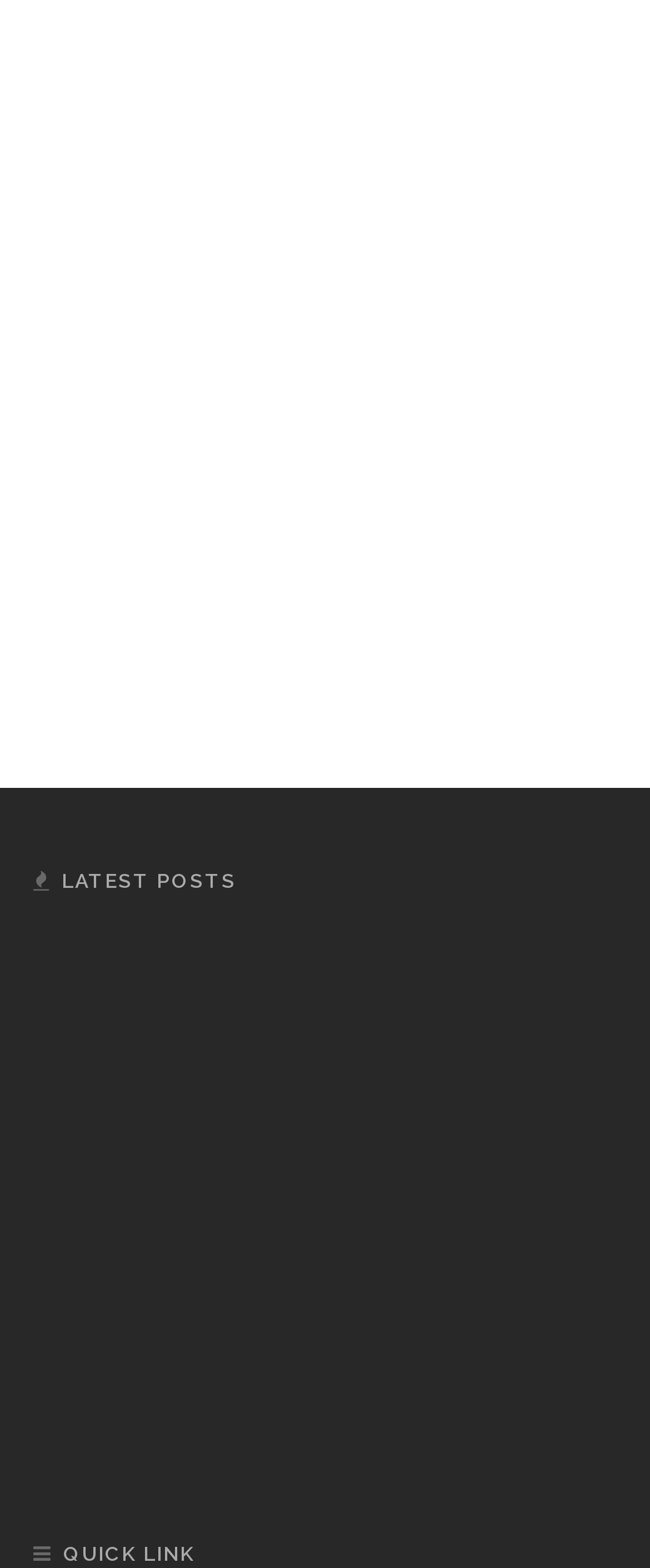Give a succinct answer to this question in a single word or phrase: 
How many headings are there on the webpage?

8